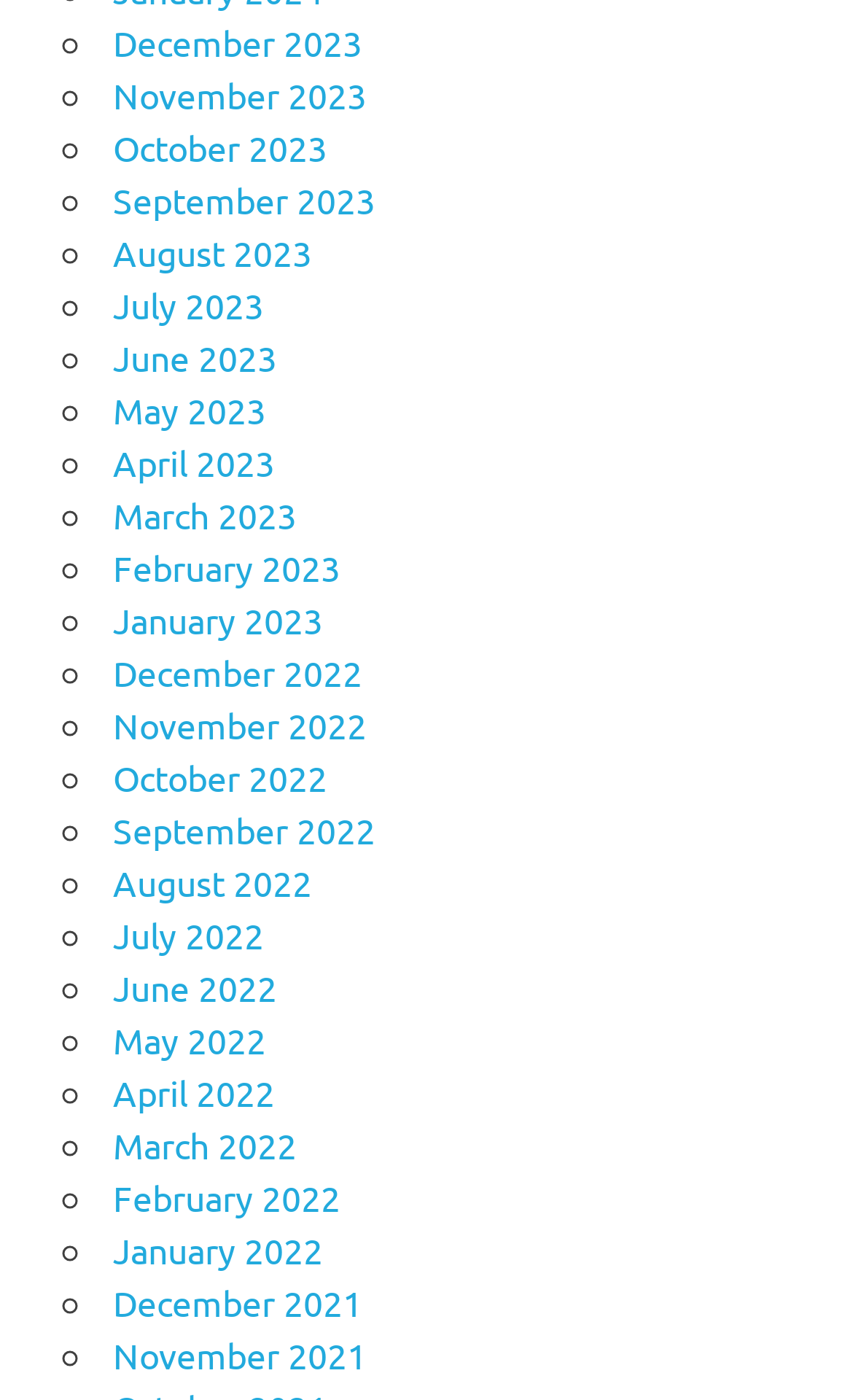Identify the bounding box coordinates for the element you need to click to achieve the following task: "View January 2022". The coordinates must be four float values ranging from 0 to 1, formatted as [left, top, right, bottom].

[0.133, 0.876, 0.379, 0.907]